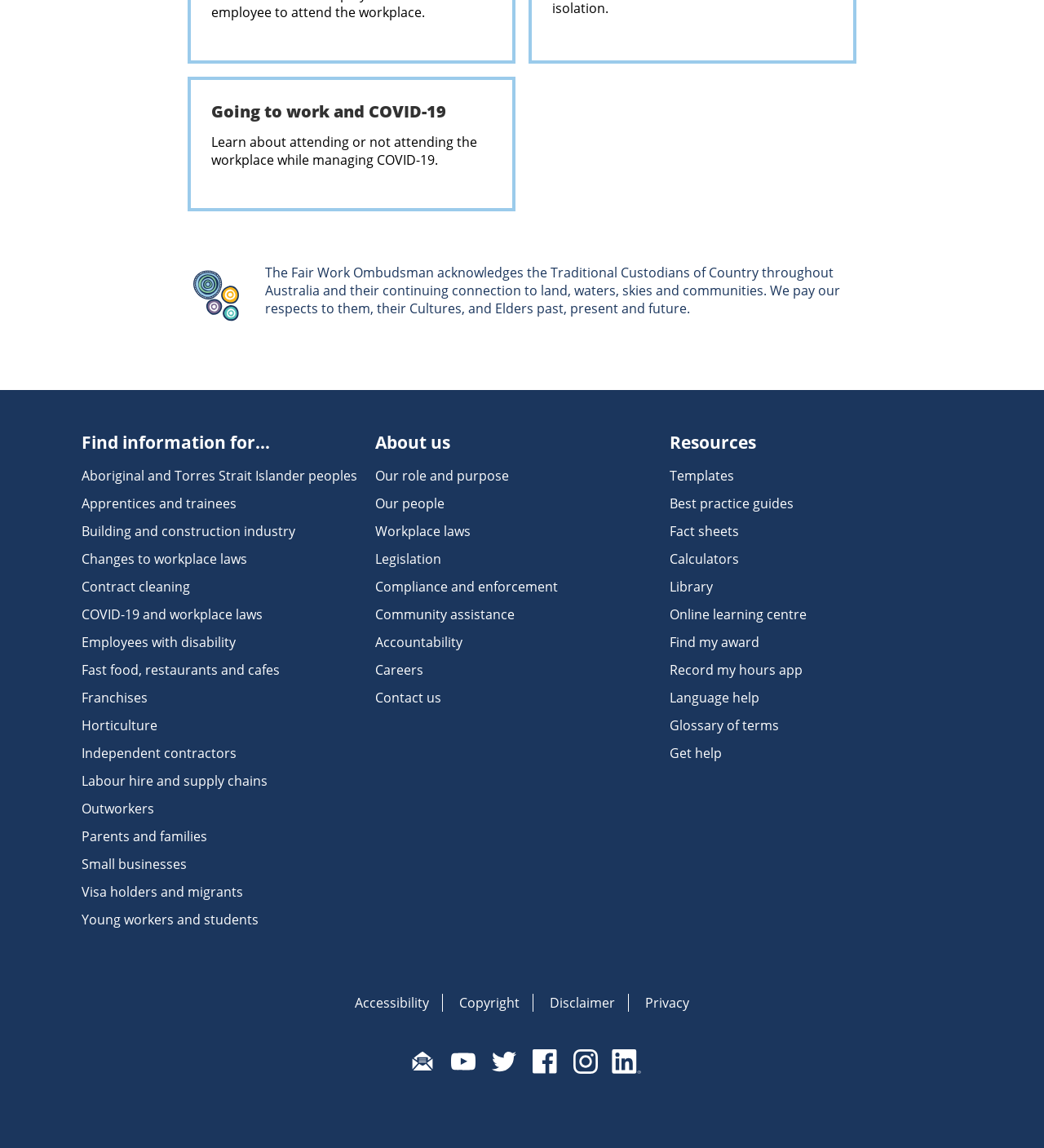Locate the coordinates of the bounding box for the clickable region that fulfills this instruction: "Find information for Aboriginal and Torres Strait Islander peoples".

[0.078, 0.407, 0.342, 0.422]